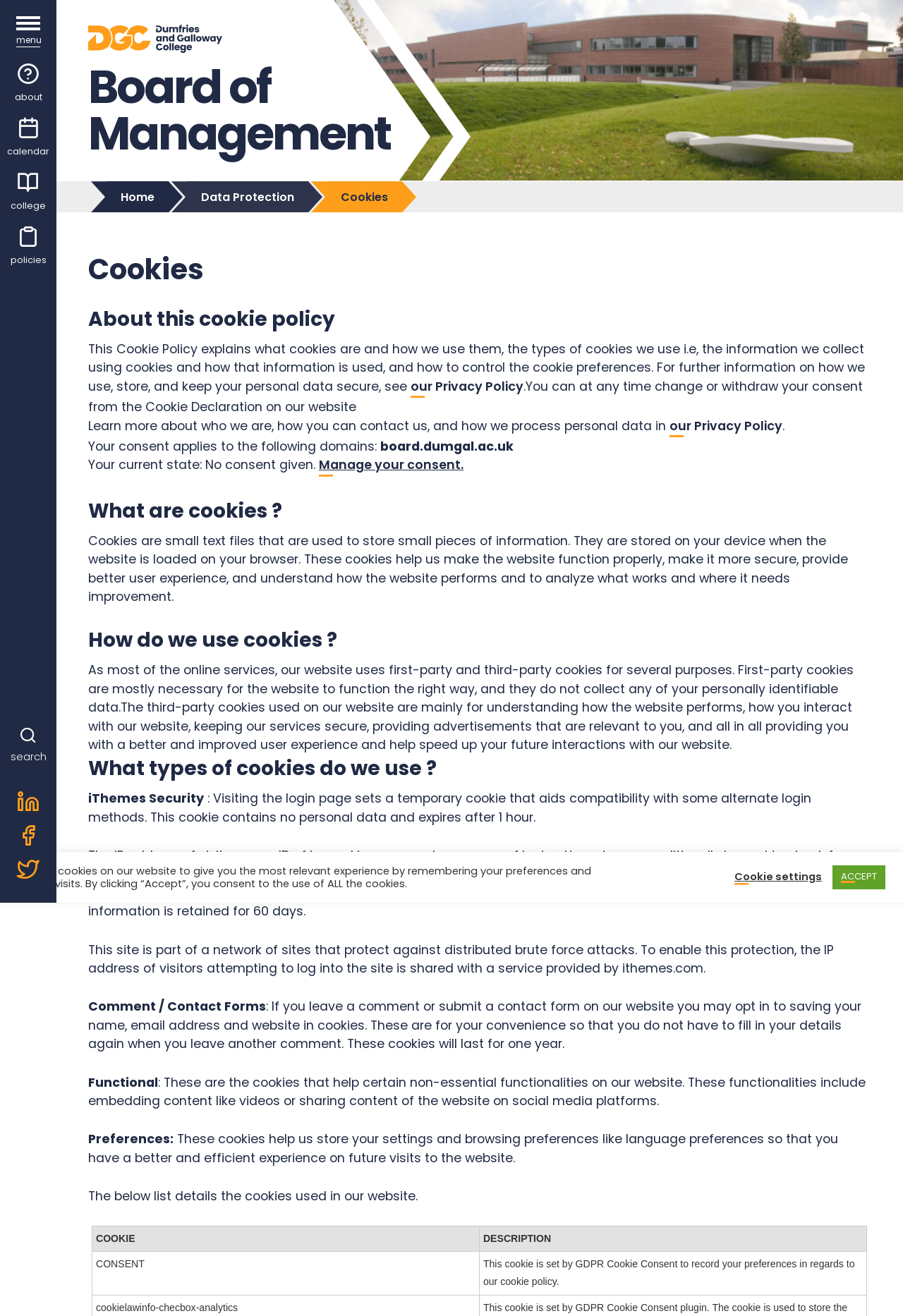Pinpoint the bounding box coordinates of the clickable area necessary to execute the following instruction: "Follow us on LinkedIn". The coordinates should be given as four float numbers between 0 and 1, namely [left, top, right, bottom].

[0.0, 0.598, 0.062, 0.623]